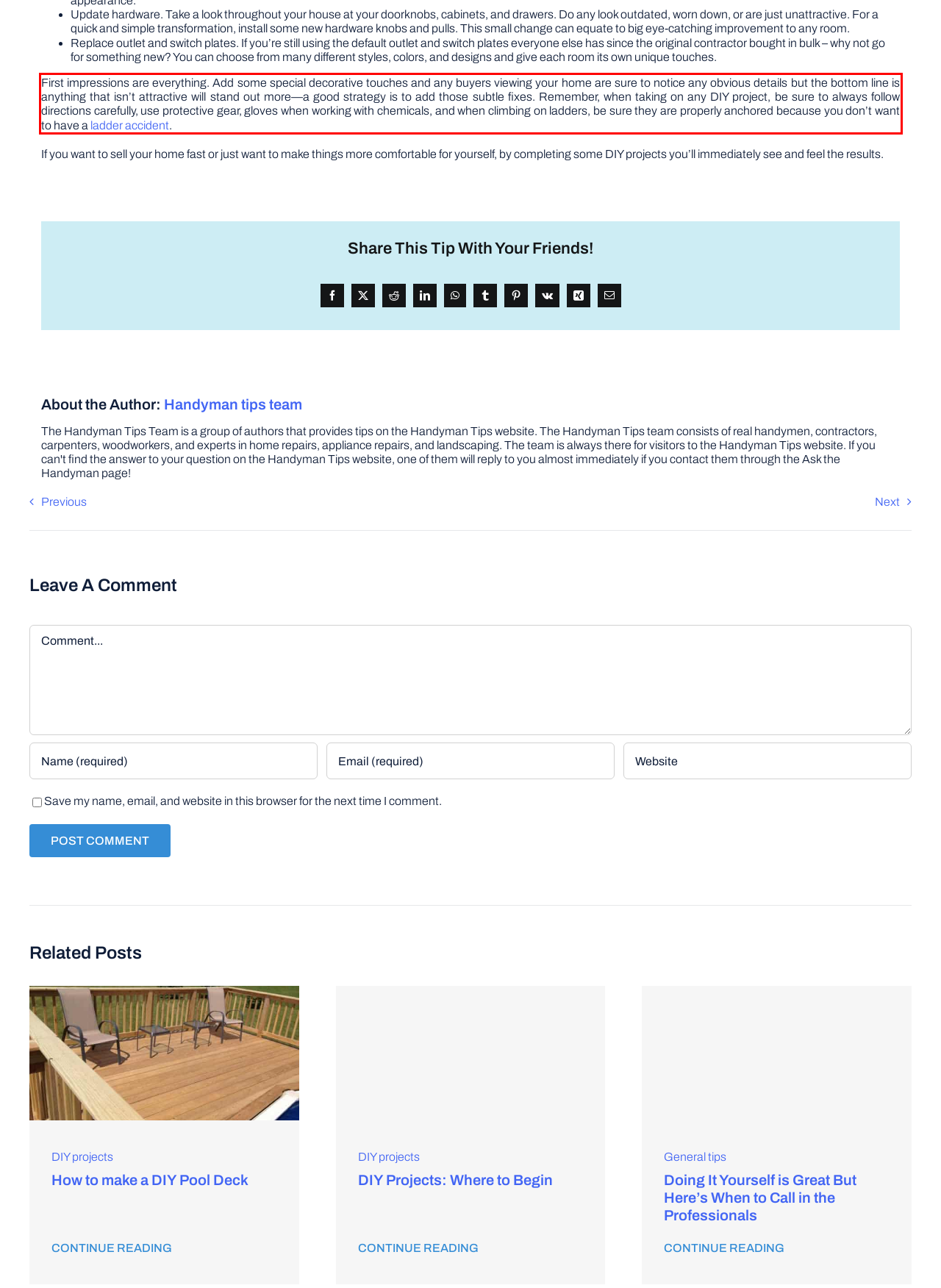Locate the red bounding box in the provided webpage screenshot and use OCR to determine the text content inside it.

First impressions are everything. Add some special decorative touches and any buyers viewing your home are sure to notice any obvious details but the bottom line is anything that isn’t attractive will stand out more—a good strategy is to add those subtle fixes. Remember, when taking on any DIY project, be sure to always follow directions carefully, use protective gear, gloves when working with chemicals, and when climbing on ladders, be sure they are properly anchored because you don’t want to have a ladder accident.